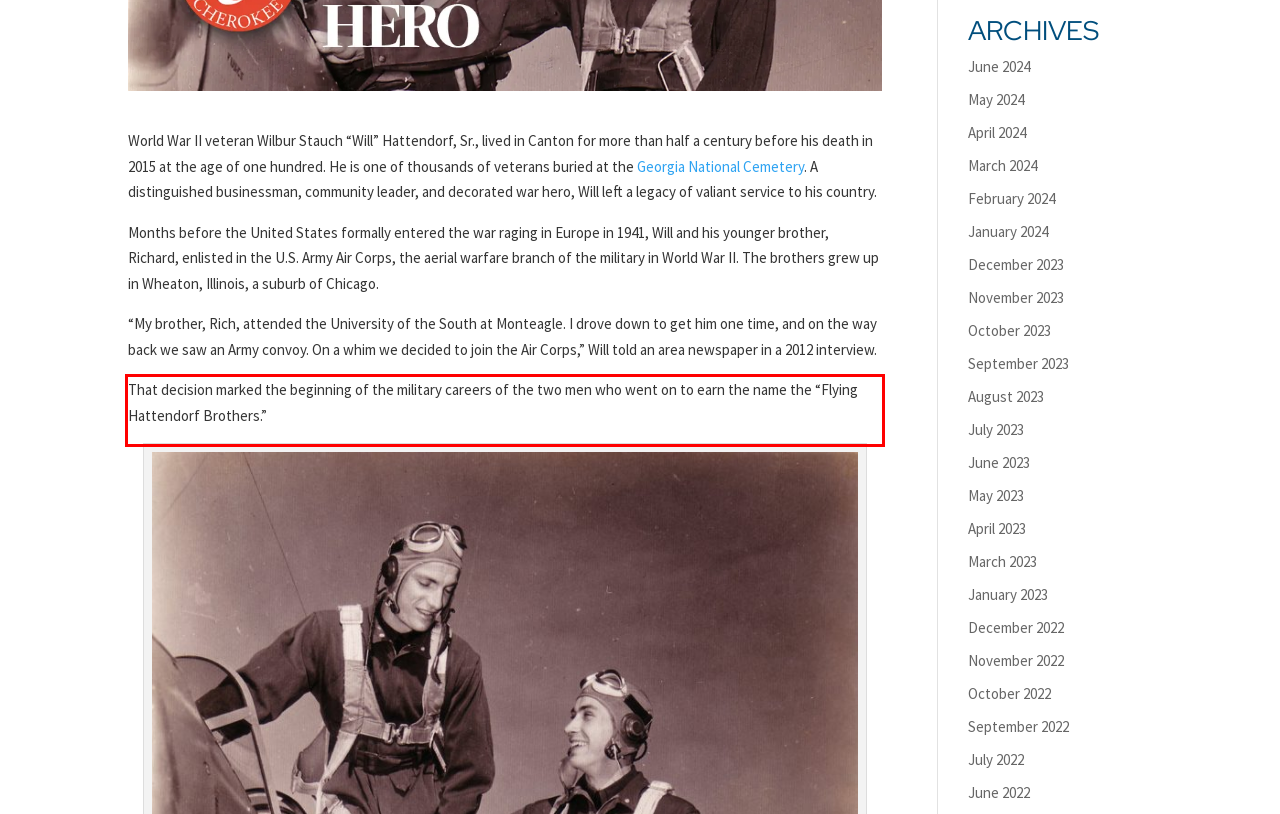You are provided with a screenshot of a webpage that includes a red bounding box. Extract and generate the text content found within the red bounding box.

That decision marked the beginning of the military careers of the two men who went on to earn the name the “Flying Hattendorf Brothers.”